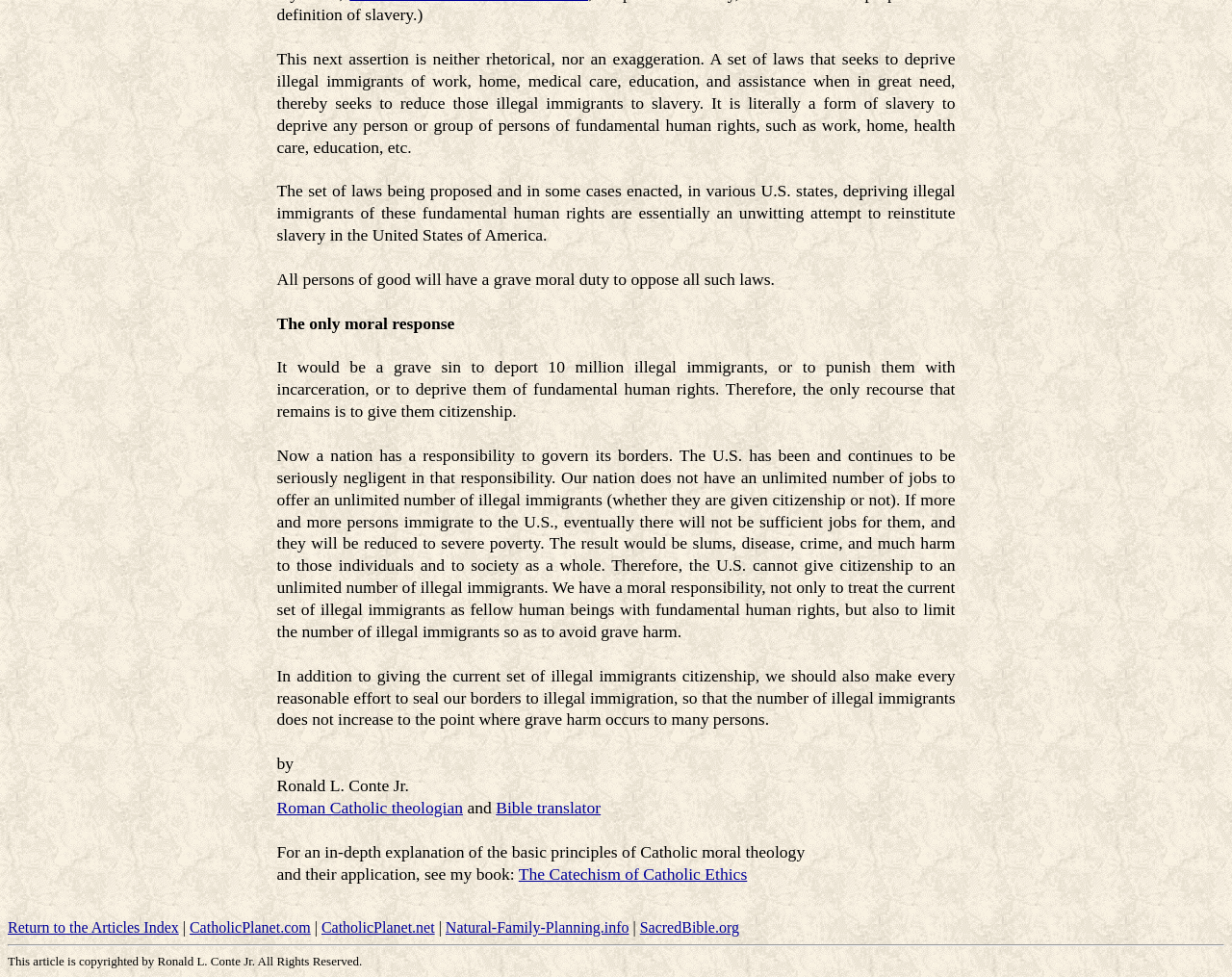What is the title of the book written by the author?
Use the information from the image to give a detailed answer to the question.

I found the title of the book by looking at the link 'The Catechism of Catholic Ethics' which is located at the bottom of the article, next to the text 'see my book:'.